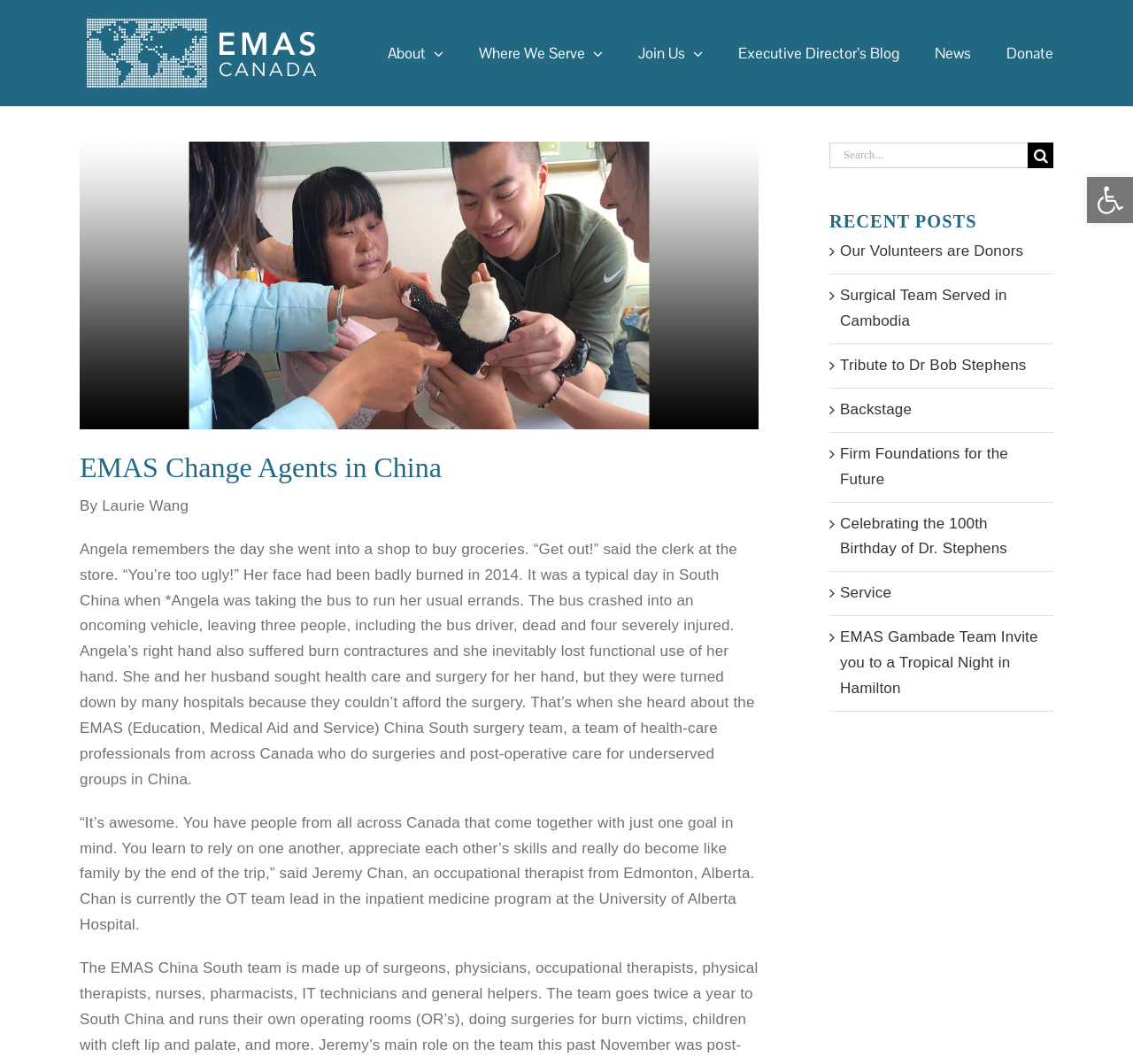Provide a thorough description of the webpage's content and layout.

The webpage is about EMAS Change Agents in China, a non-profit organization that provides medical aid and service to underserved groups in China. At the top right corner, there is a button to open the toolbar accessibility tools, accompanied by an image of accessibility tools. On the top left, there is the EMAS Canada logo, which is a link.

Below the logo, there is a main navigation menu with links to different sections of the website, including "About", "Where We Serve", "Join Us", "Executive Director's Blog", "News", and "Donate". The "Donate" link is followed by a feature image with a link to view a larger image.

The main content of the webpage is an article about Angela, a woman who suffered burns in a bus accident and was rejected by many hospitals due to her inability to afford surgery. She eventually received help from the EMAS China South surgery team, a group of healthcare professionals from Canada who provide medical aid to underserved groups in China. The article includes quotes from Jeremy Chan, an occupational therapist from Edmonton, Alberta, who is part of the EMAS team.

To the right of the article, there is a complementary section with a search bar at the top, where users can search for specific content on the website. Below the search bar, there is a heading "RECENT POSTS" followed by a list of links to recent articles, including "Our Volunteers are Donors", "Surgical Team Served in Cambodia", and "Tribute to Dr Bob Stephens", among others.